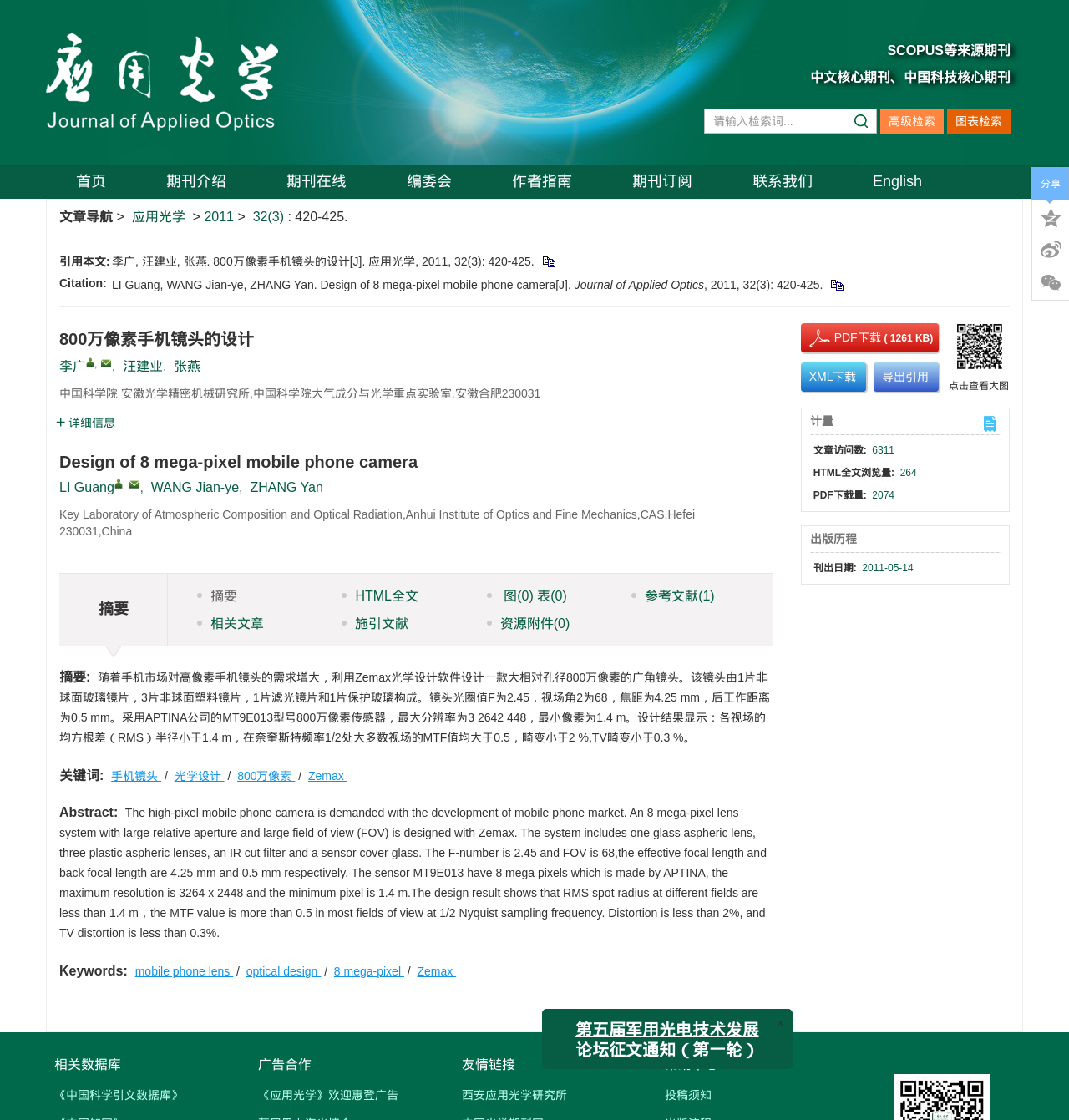Locate the bounding box coordinates of the area you need to click to fulfill this instruction: 'go to advanced search'. The coordinates must be in the form of four float numbers ranging from 0 to 1: [left, top, right, bottom].

[0.823, 0.097, 0.883, 0.119]